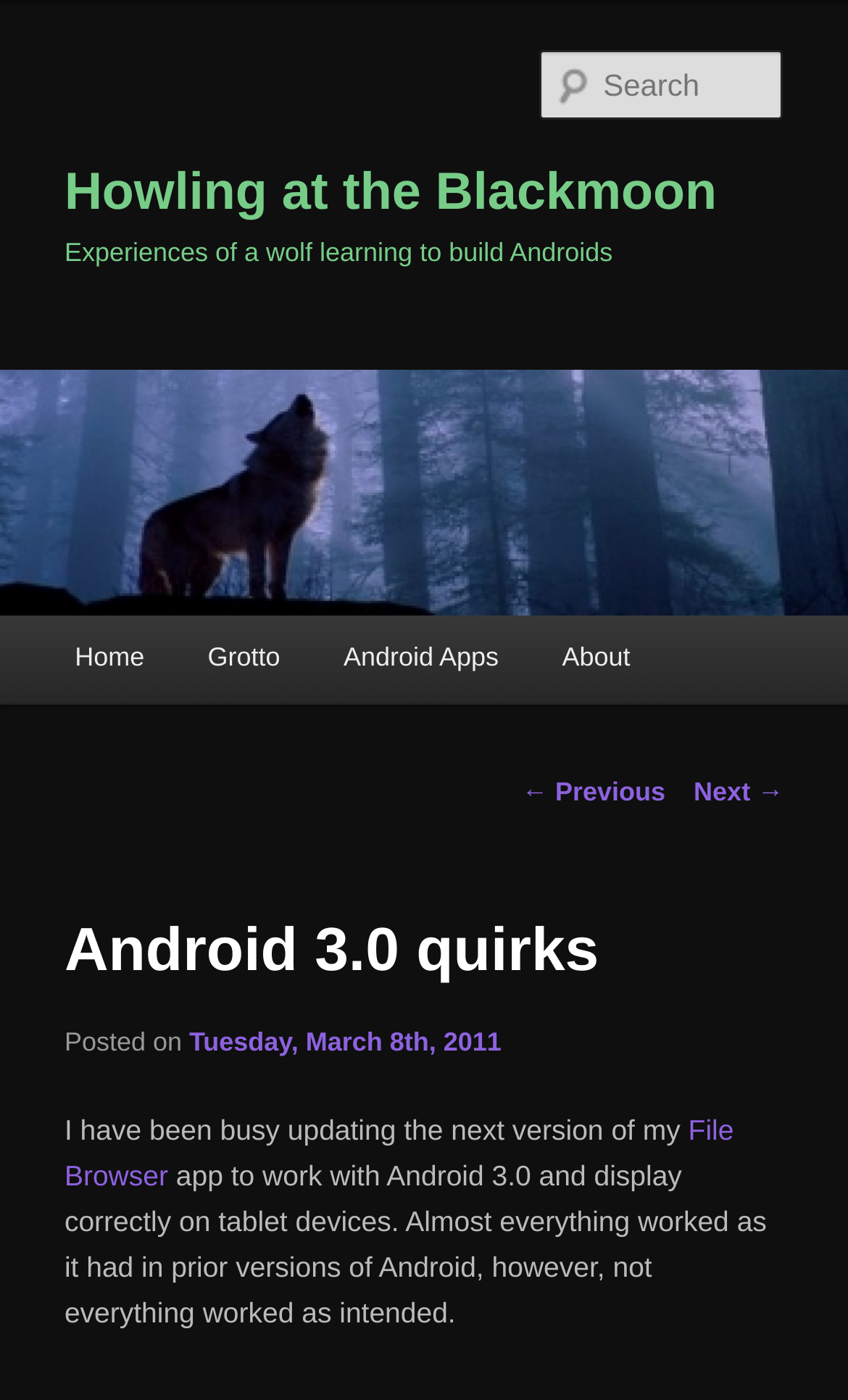Please answer the following query using a single word or phrase: 
What is the purpose of the textbox?

Search